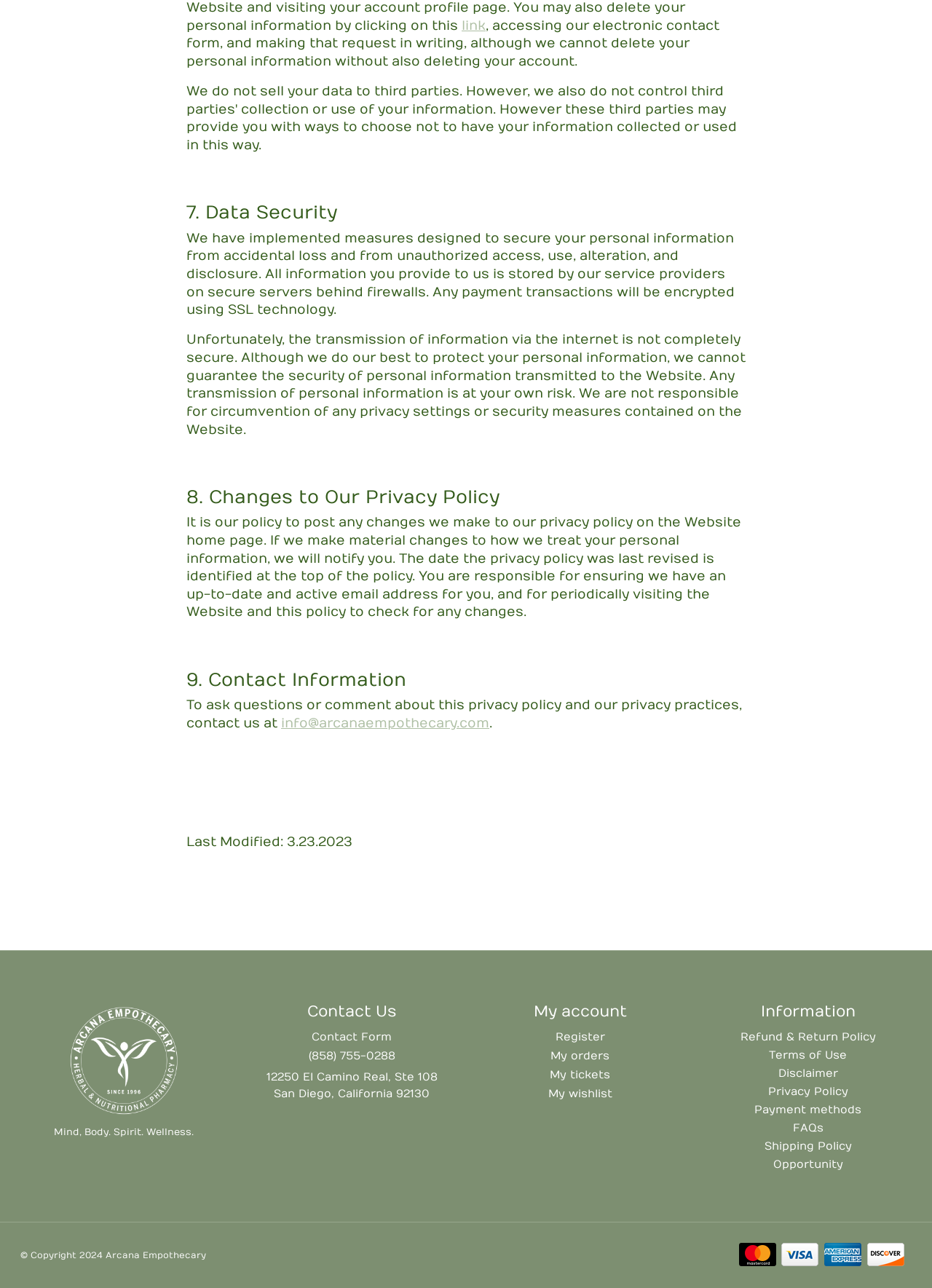Please identify the bounding box coordinates of the element that needs to be clicked to execute the following command: "Contact us through email". Provide the bounding box using four float numbers between 0 and 1, formatted as [left, top, right, bottom].

[0.302, 0.556, 0.525, 0.567]